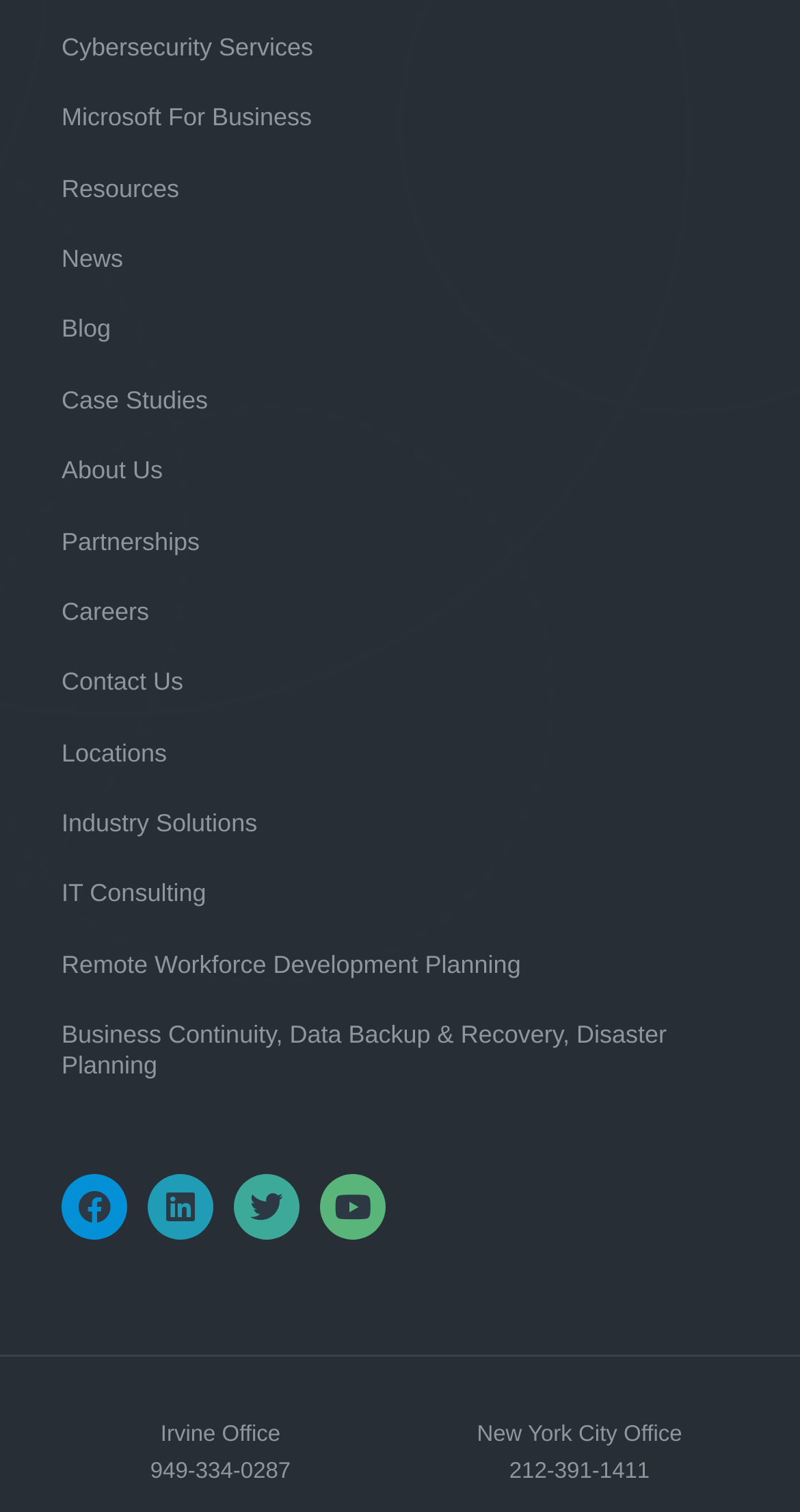Specify the bounding box coordinates for the region that must be clicked to perform the given instruction: "Contact Irvine Office".

[0.188, 0.941, 0.363, 0.981]